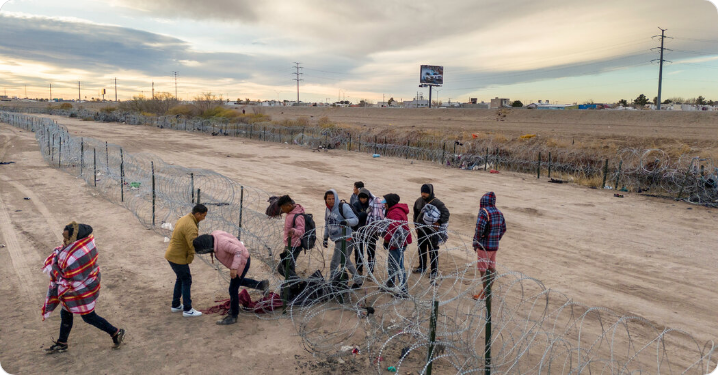What is the weather like in the scene?
Please respond to the question thoroughly and include all relevant details.

The caption describes the sky as cloudy, suggesting that the weather in the scene is overcast and possibly gloomy.